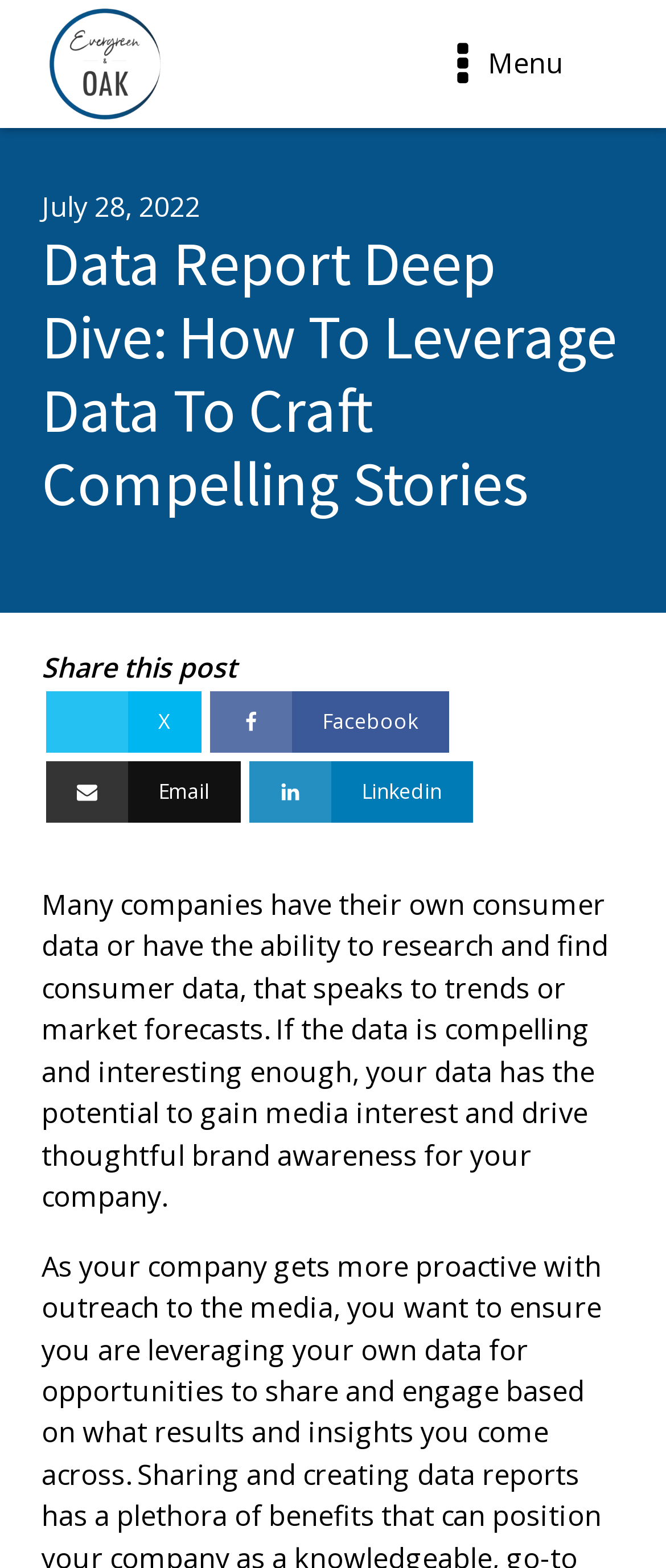Give a one-word or one-phrase response to the question:
What is the date of the post?

July 28, 2022